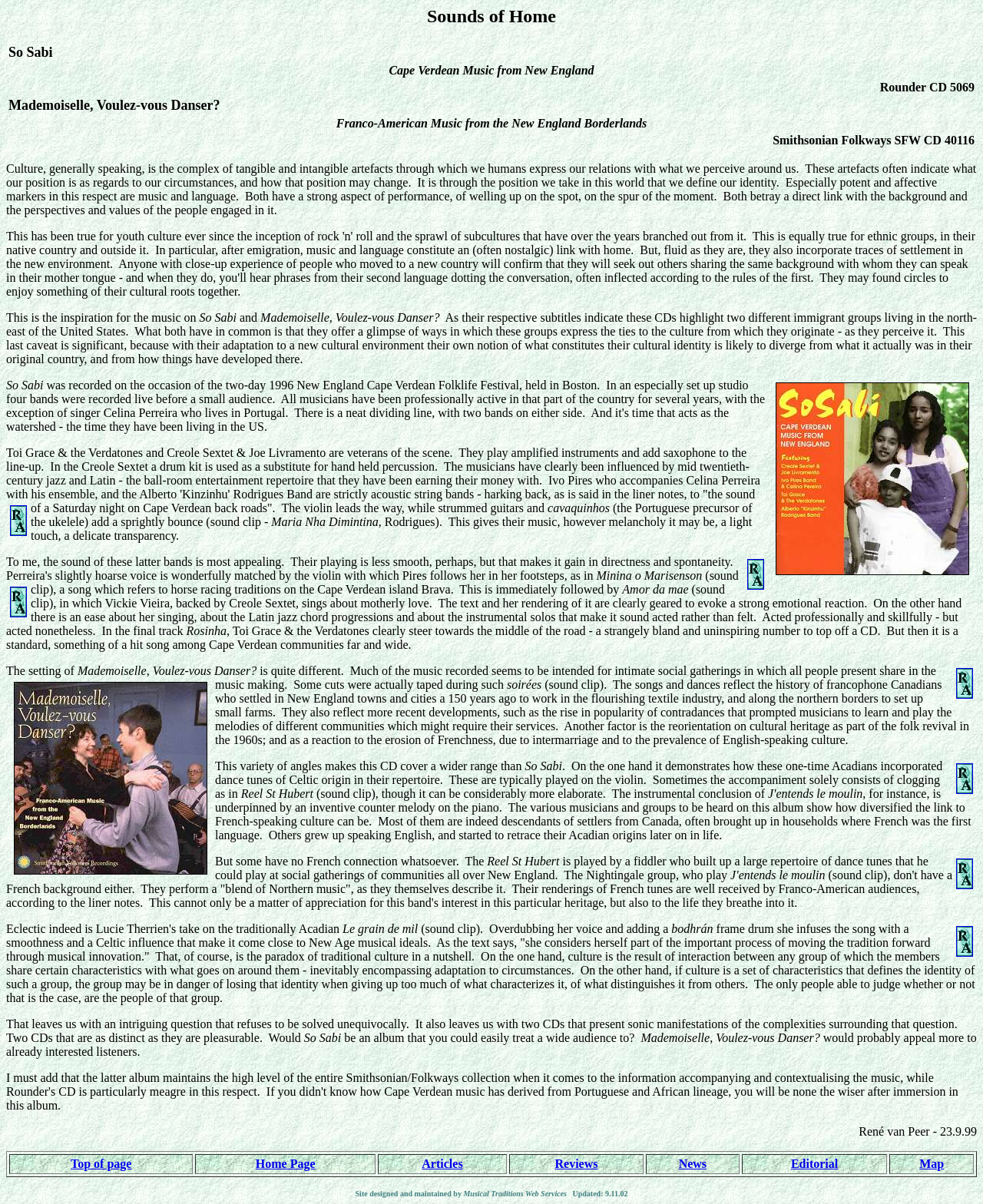Provide the bounding box coordinates for the area that should be clicked to complete the instruction: "Read MIMI ADEBAYO's content".

None